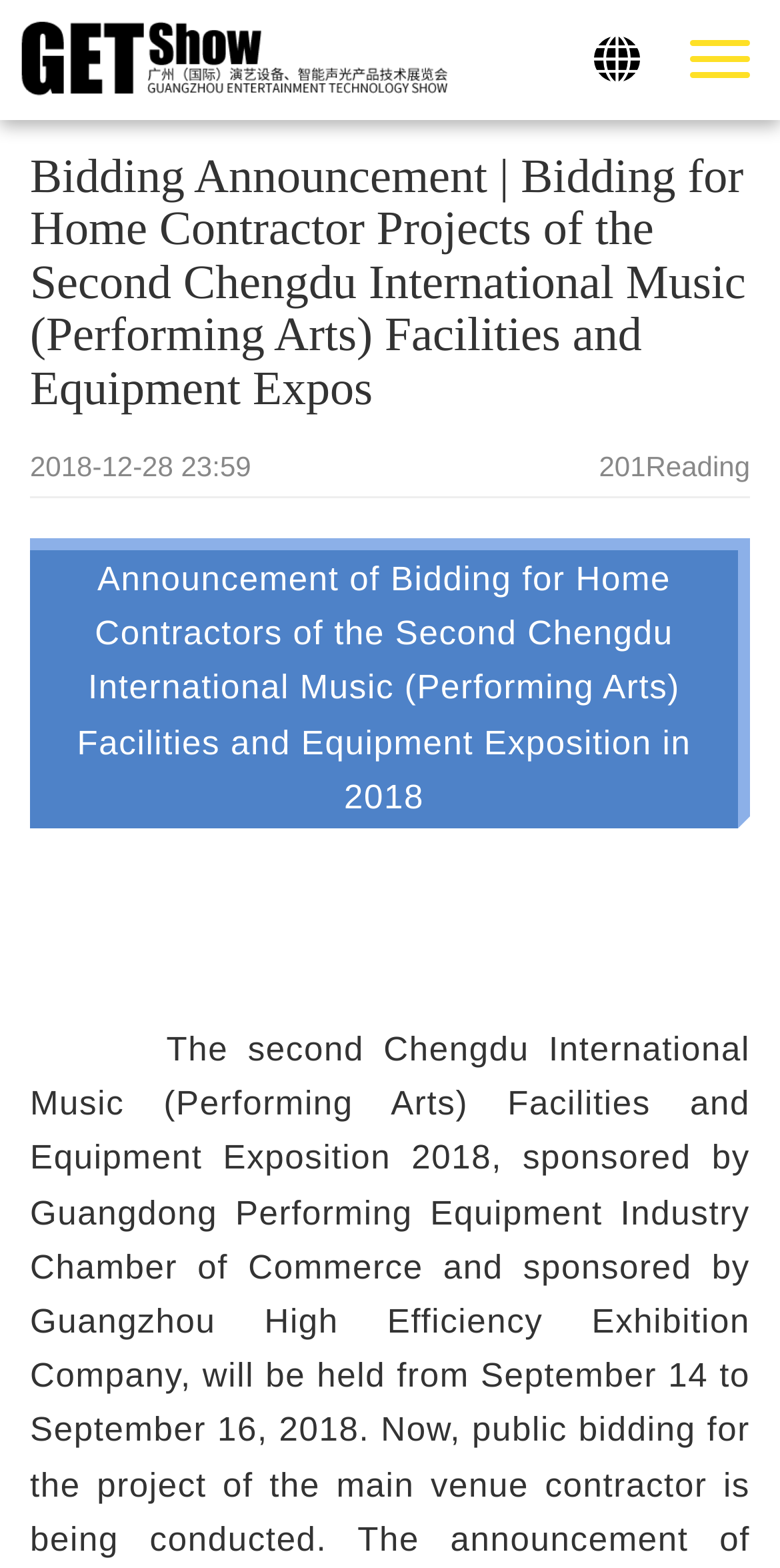What is the name of the exposition?
Kindly give a detailed and elaborate answer to the question.

I extracted the name of the exposition from the heading 'Bidding Announcement | Bidding for Home Contractor Projects of the Second Chengdu International Music (Performing Arts) Facilities and Equipment Expos' with bounding box coordinates [0.038, 0.097, 0.962, 0.265]. The heading mentions the name of the exposition.